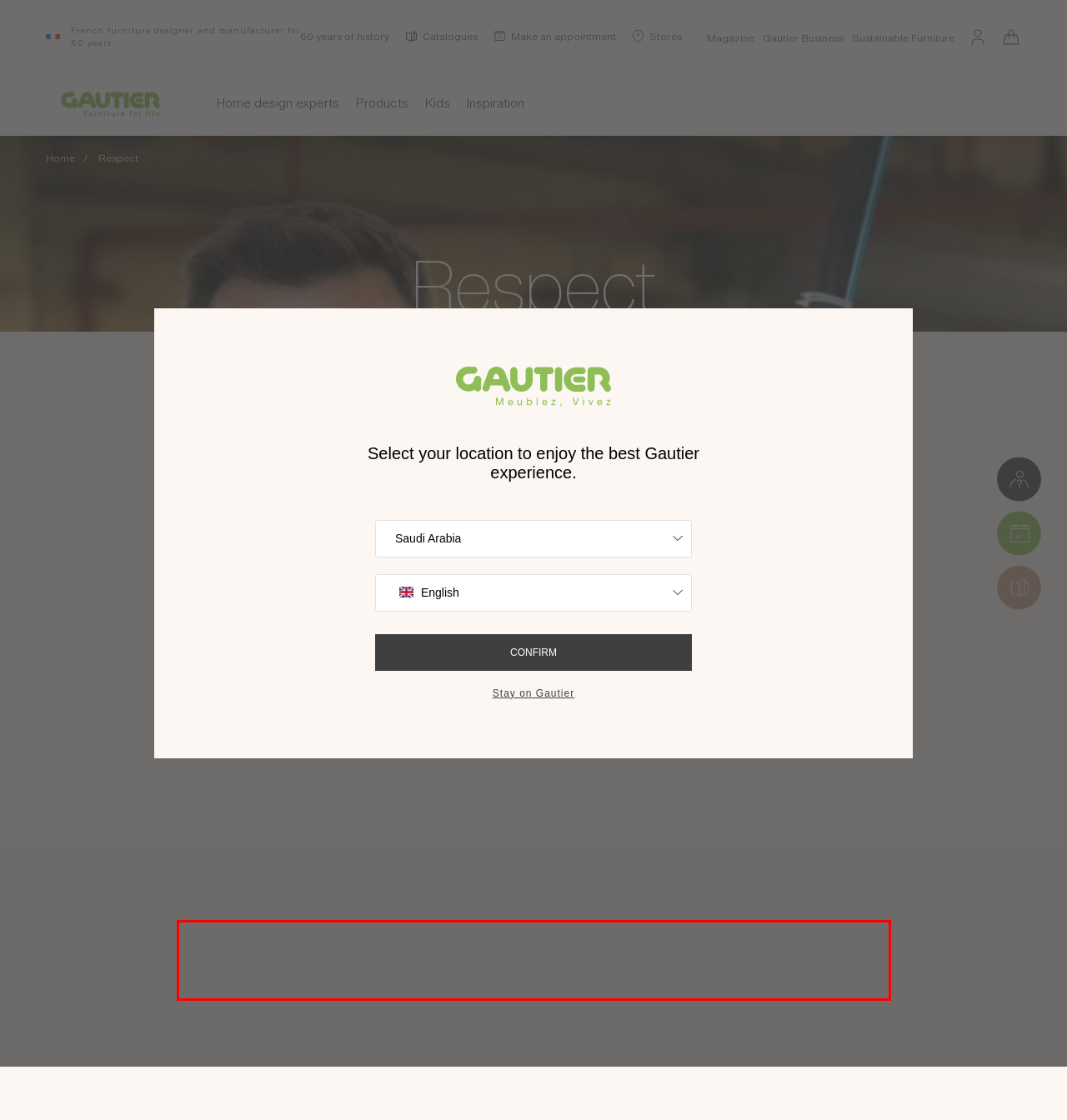Given the screenshot of a webpage, identify the red rectangle bounding box and recognize the text content inside it, generating the extracted text.

Respect is one of Gautier's founding principles and it's at the heart of what we do. Respect for the men and women who work at Gautier, respect for our production methods and respect for the planet. And, of course, respect for you—our customers.